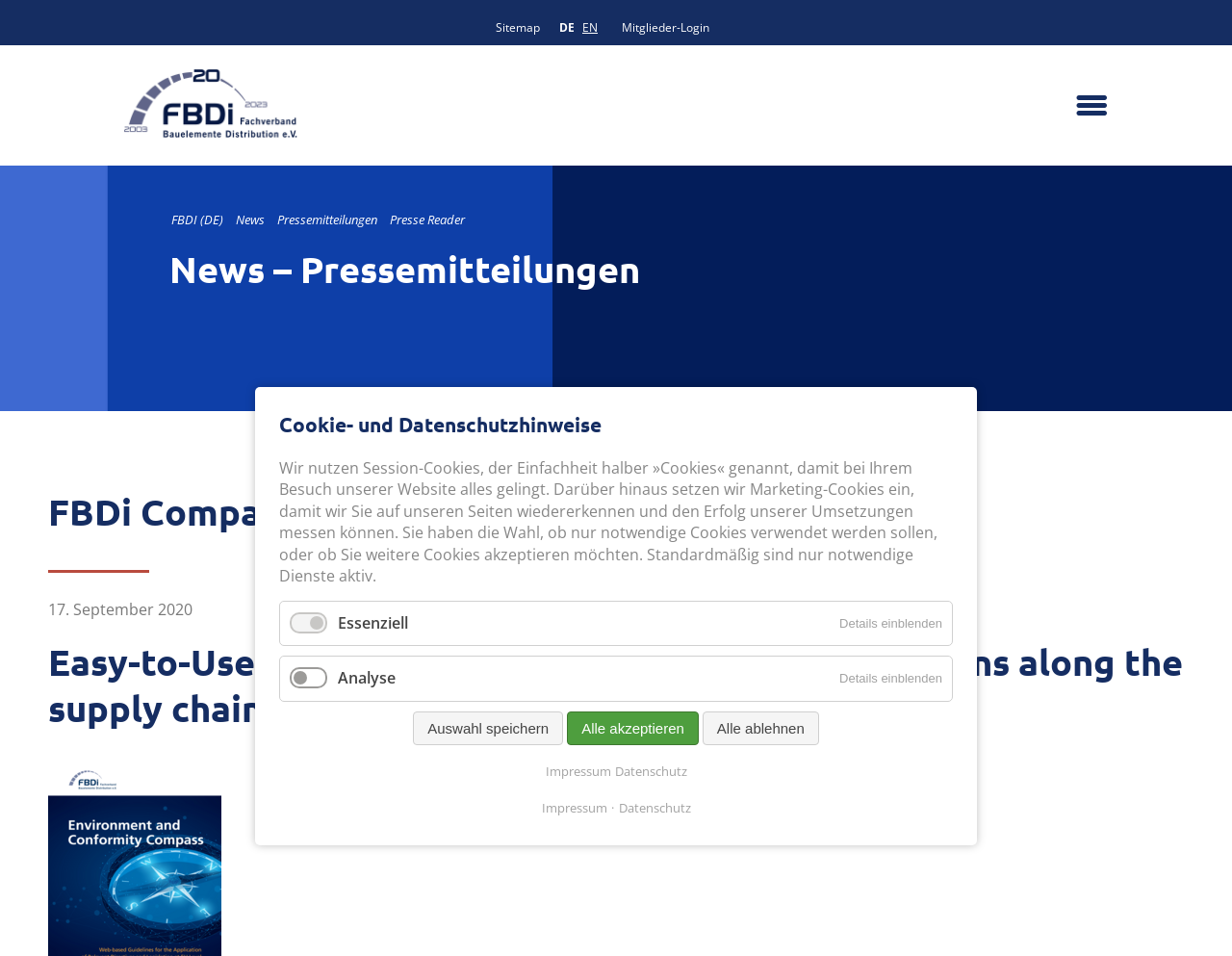Please locate the bounding box coordinates of the region I need to click to follow this instruction: "Switch to English".

[0.473, 0.02, 0.485, 0.037]